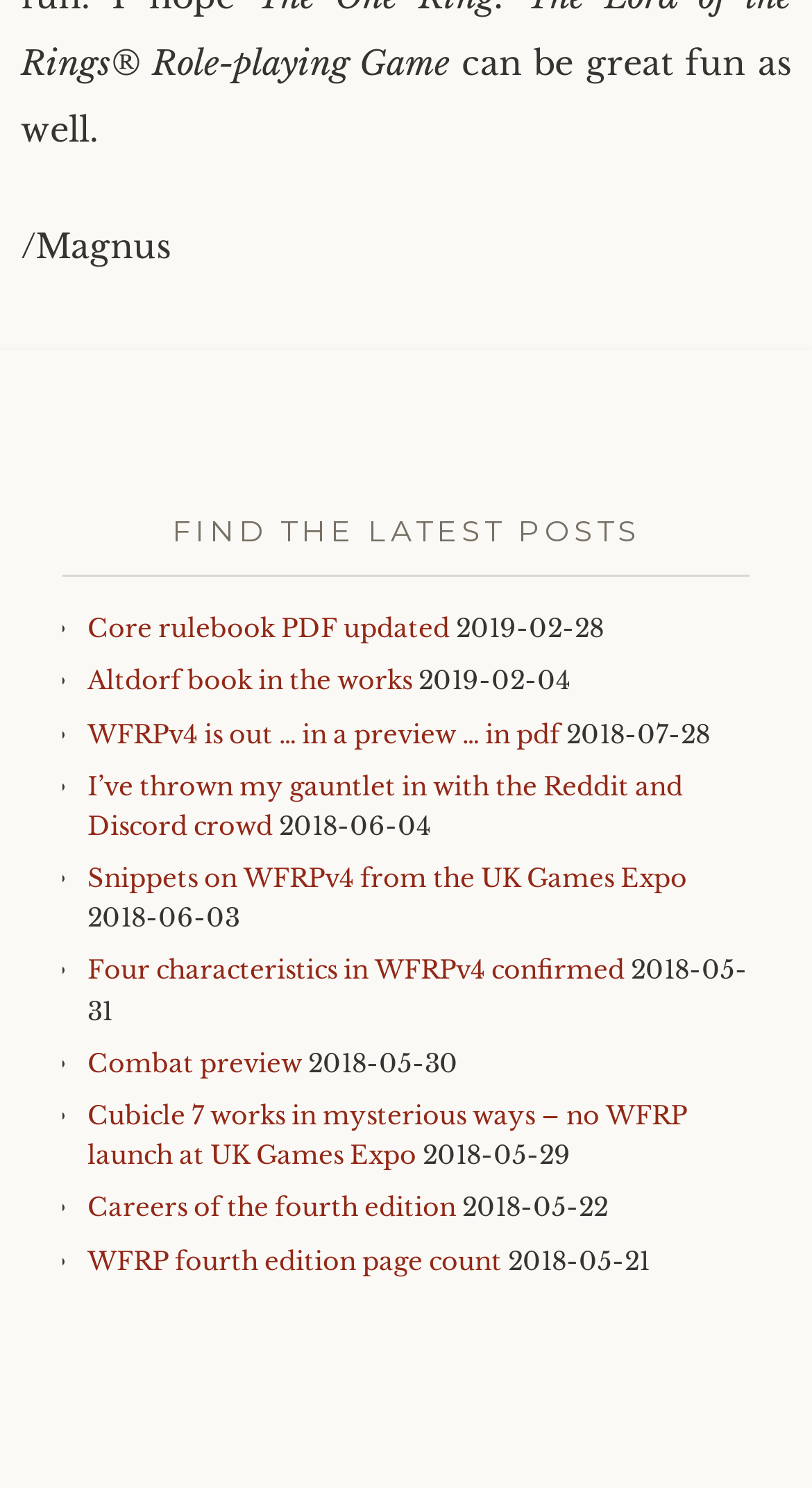Kindly determine the bounding box coordinates for the area that needs to be clicked to execute this instruction: "View the post 'Snippets on WFRPv4 from the UK Games Expo'".

[0.108, 0.579, 0.846, 0.6]